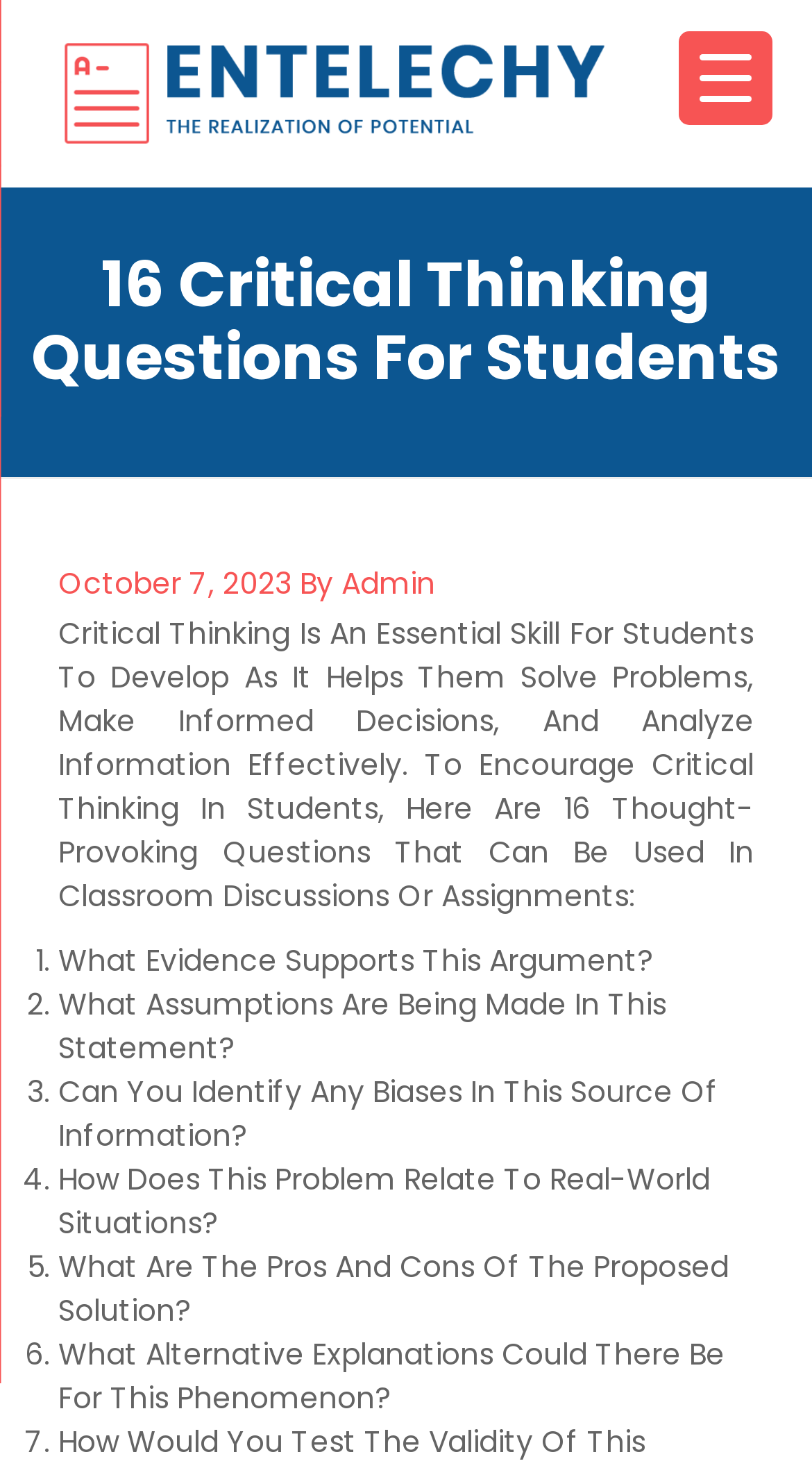Provide the bounding box coordinates of the HTML element described as: "alt="Entelechy"". The bounding box coordinates should be four float numbers between 0 and 1, i.e., [left, top, right, bottom].

[0.077, 0.028, 0.782, 0.099]